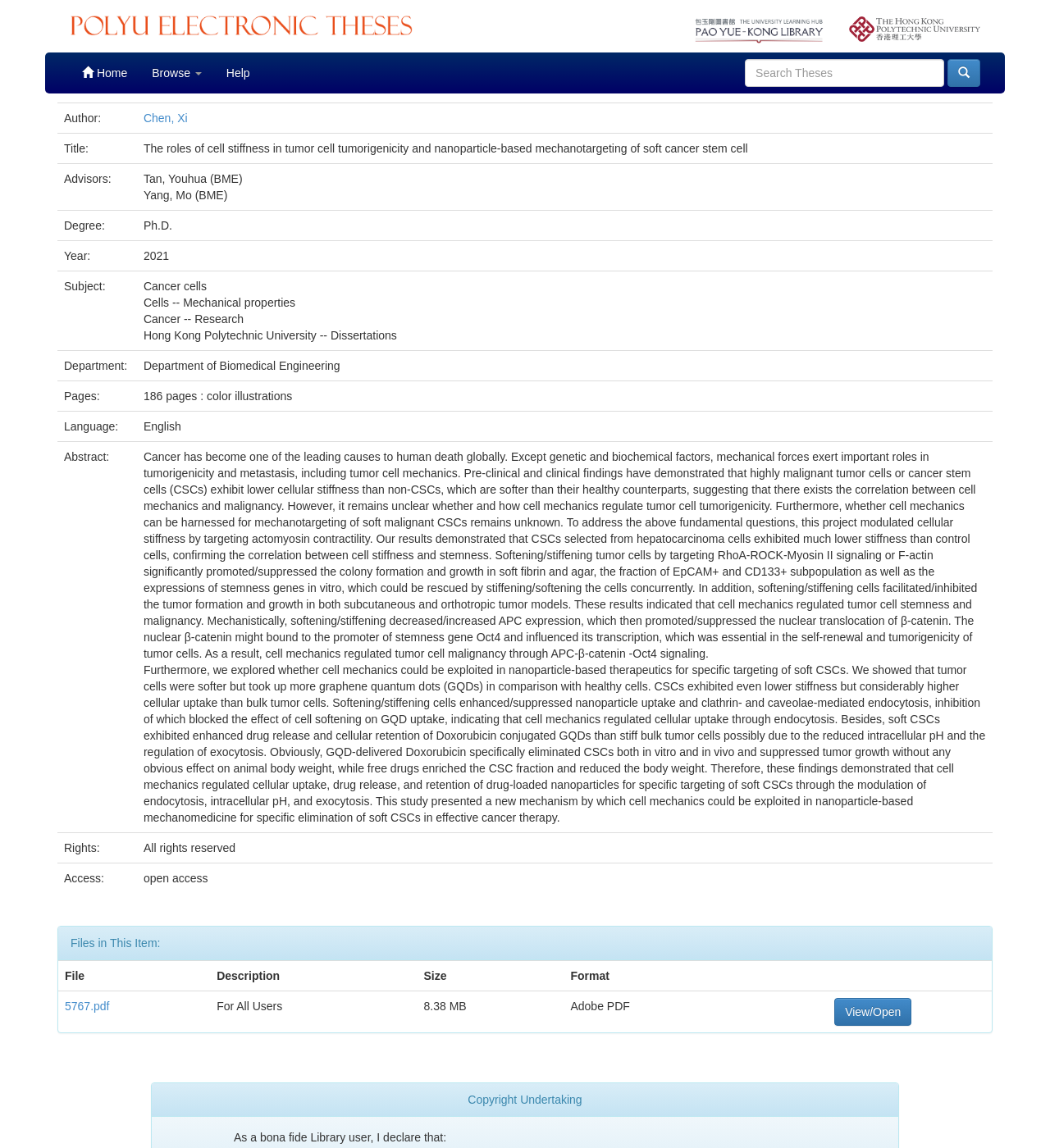Predict the bounding box for the UI component with the following description: "5767.pdf".

[0.062, 0.871, 0.104, 0.882]